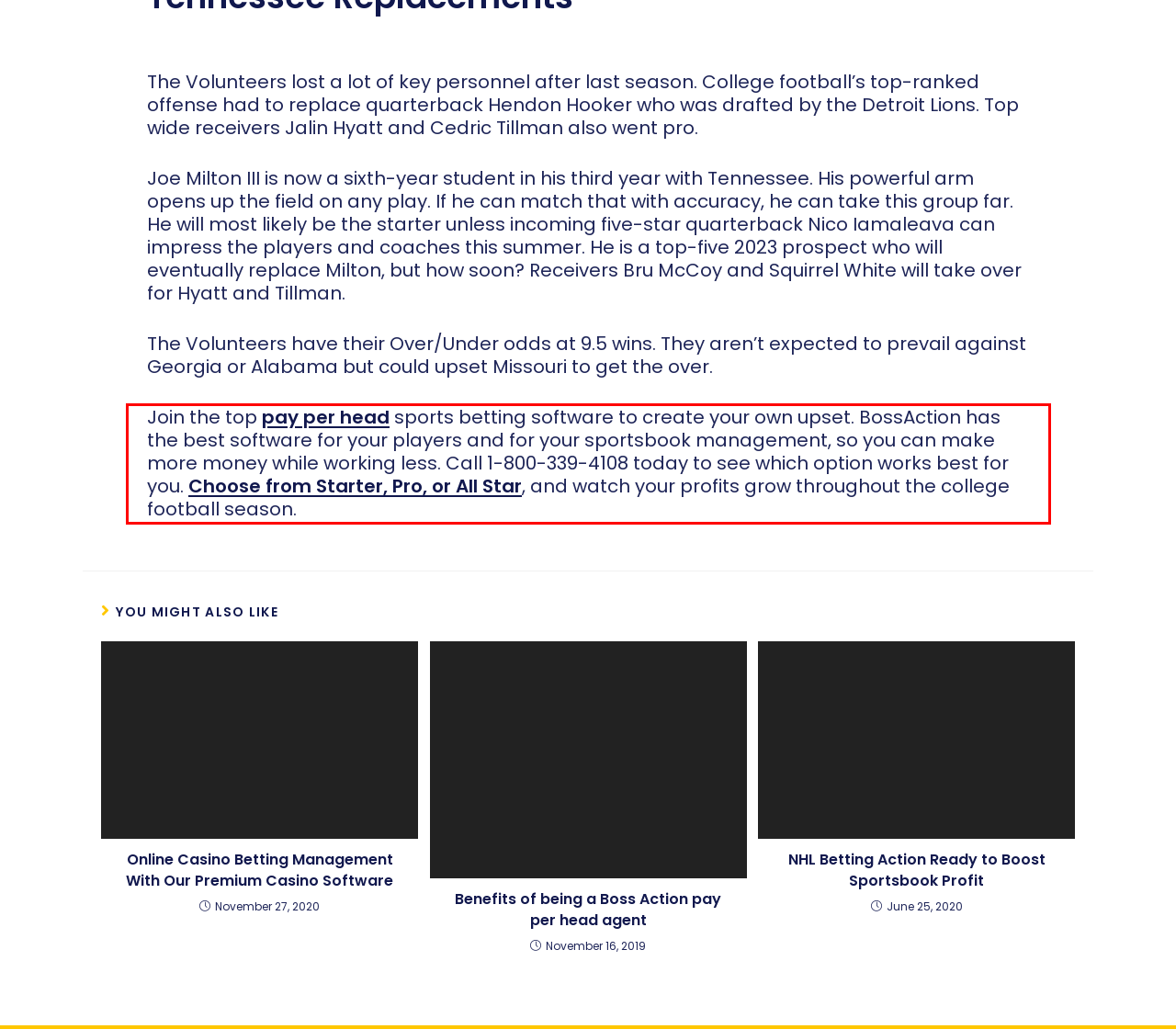Within the screenshot of a webpage, identify the red bounding box and perform OCR to capture the text content it contains.

Join the top pay per head sports betting software to create your own upset. BossAction has the best software for your players and for your sportsbook management, so you can make more money while working less. Call 1-800-339-4108 today to see which option works best for you. Choose from Starter, Pro, or All Star, and watch your profits grow throughout the college football season.